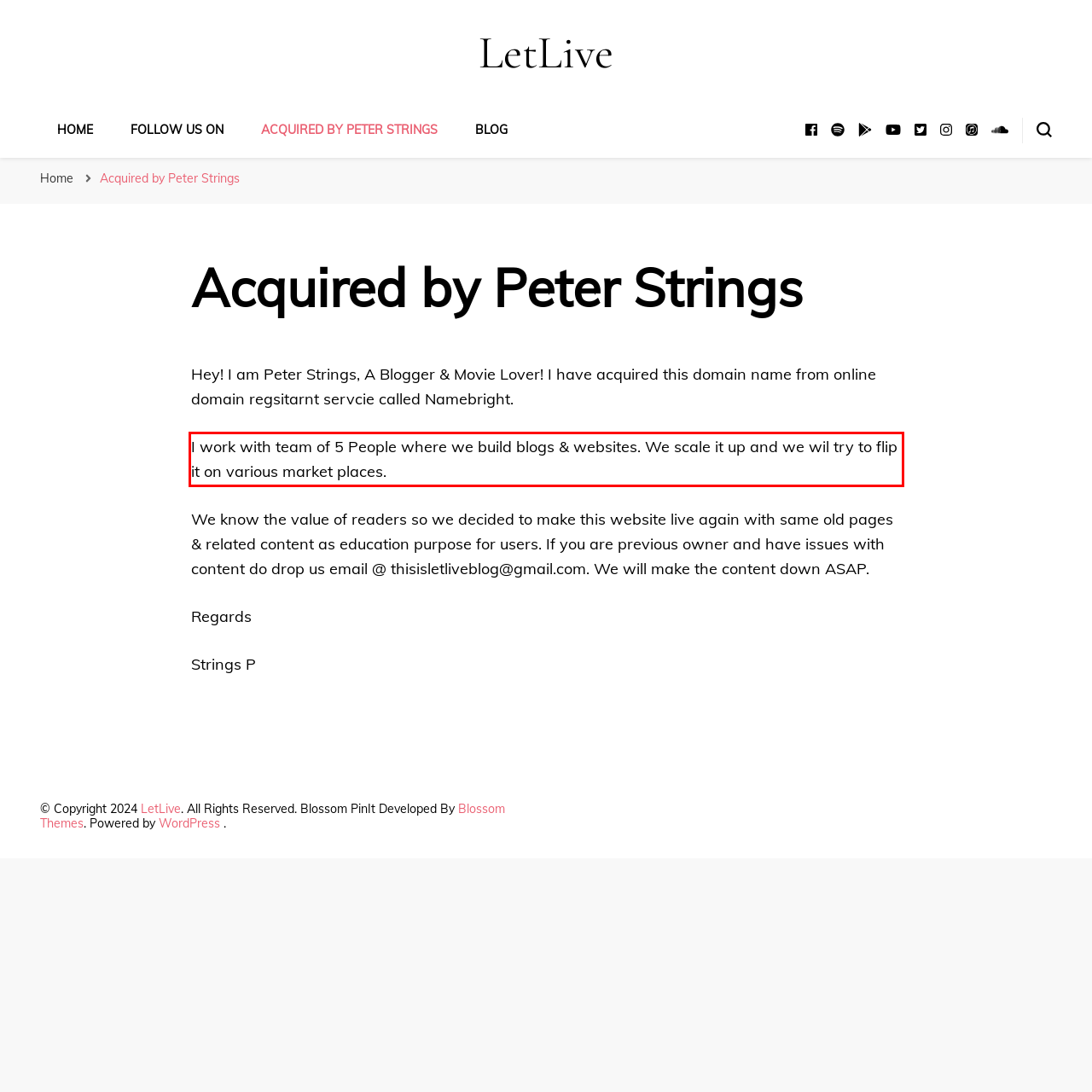Identify and transcribe the text content enclosed by the red bounding box in the given screenshot.

I work with team of 5 People where we build blogs & websites. We scale it up and we wil try to flip it on various market places.